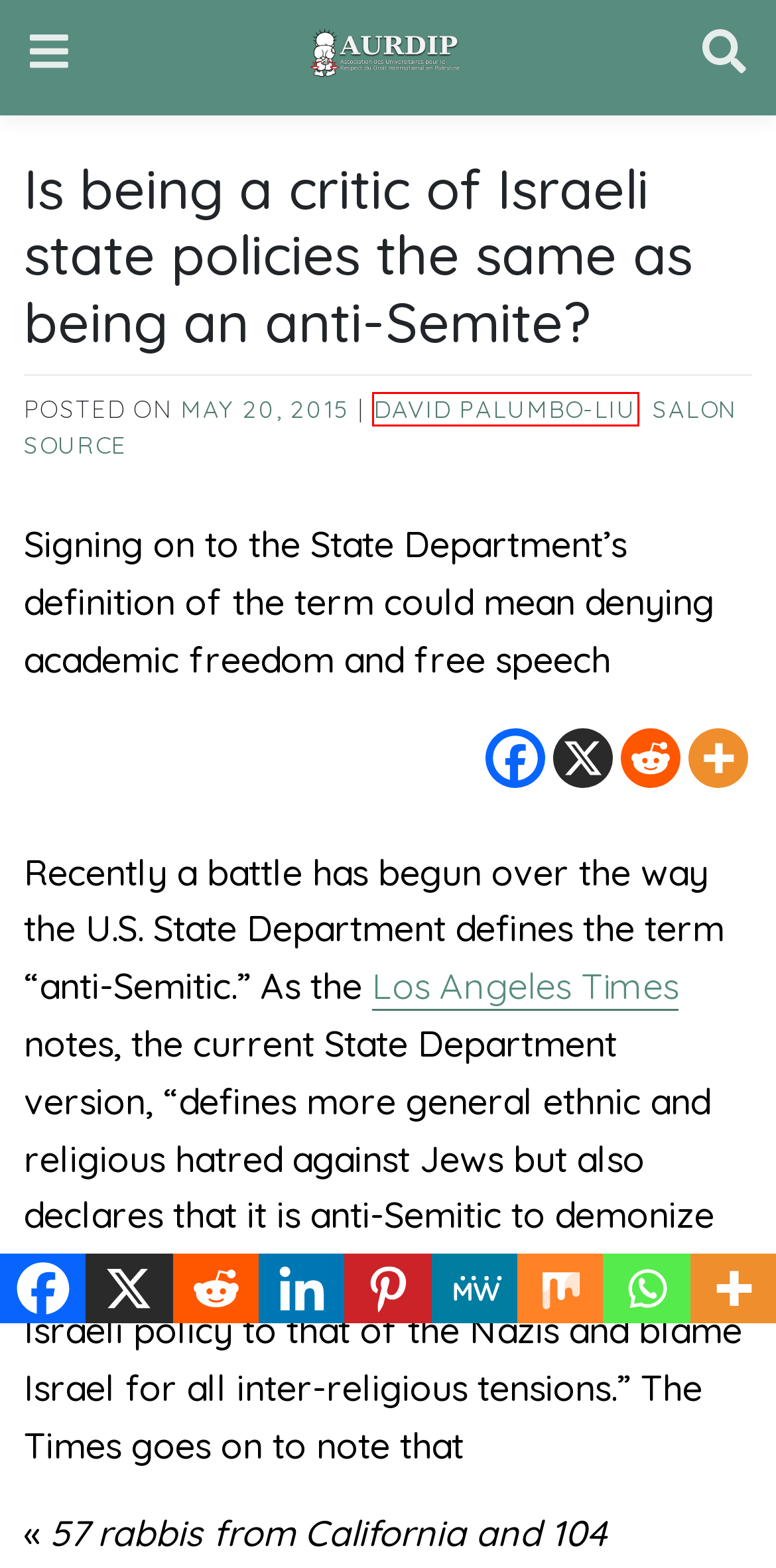Observe the provided screenshot of a webpage that has a red rectangle bounding box. Determine the webpage description that best matches the new webpage after clicking the element inside the red bounding box. Here are the candidates:
A. Who is AURDIP? – Aurdip
B. Our actions – Aurdip
C. David Palumbo-Liu – Aurdip
D. Definition of anti-Semitism provokes campus debates - Los Angeles Times
E. Salon – Aurdip
F. Is being a critic of Israeli state policies the same as being an anti-Semite? | Salon.com
G. Aurdip
H. Join AURDIP or support its actions – Aurdip

C